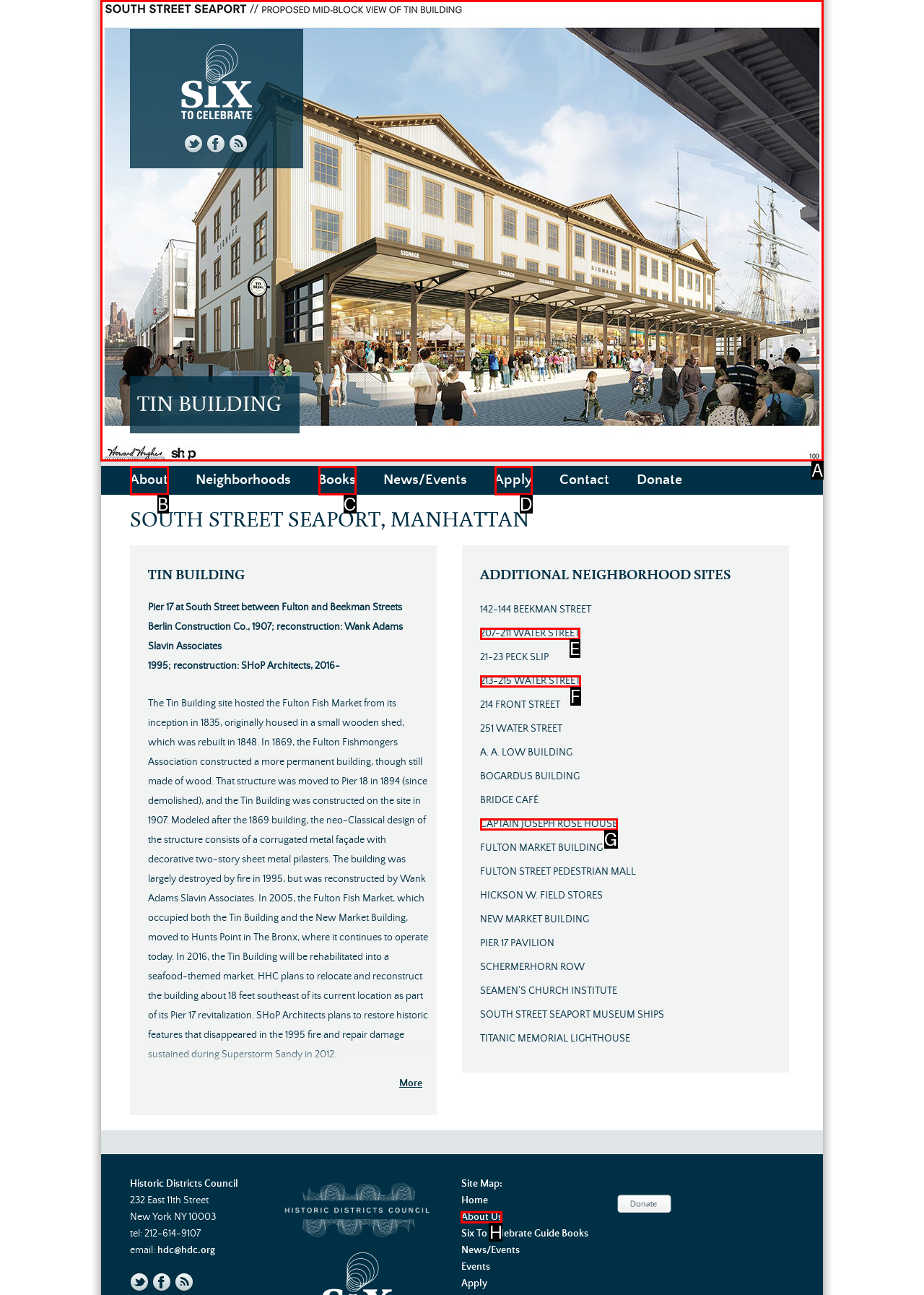Determine the HTML element to click for the instruction: Click on the 'Tin Building' link.
Answer with the letter corresponding to the correct choice from the provided options.

A